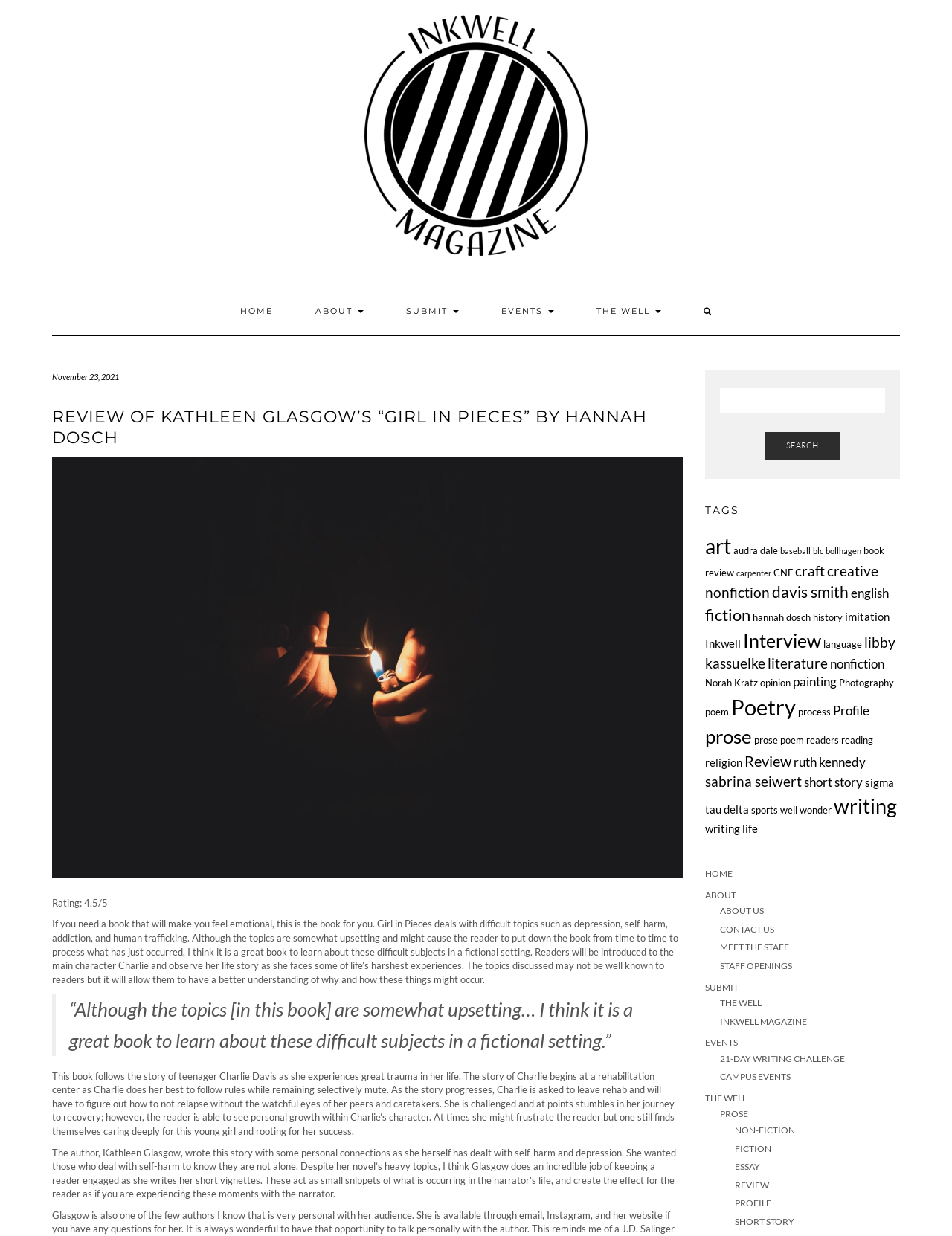Please find the bounding box coordinates of the element that you should click to achieve the following instruction: "Search for something". The coordinates should be presented as four float numbers between 0 and 1: [left, top, right, bottom].

[0.756, 0.314, 0.93, 0.372]